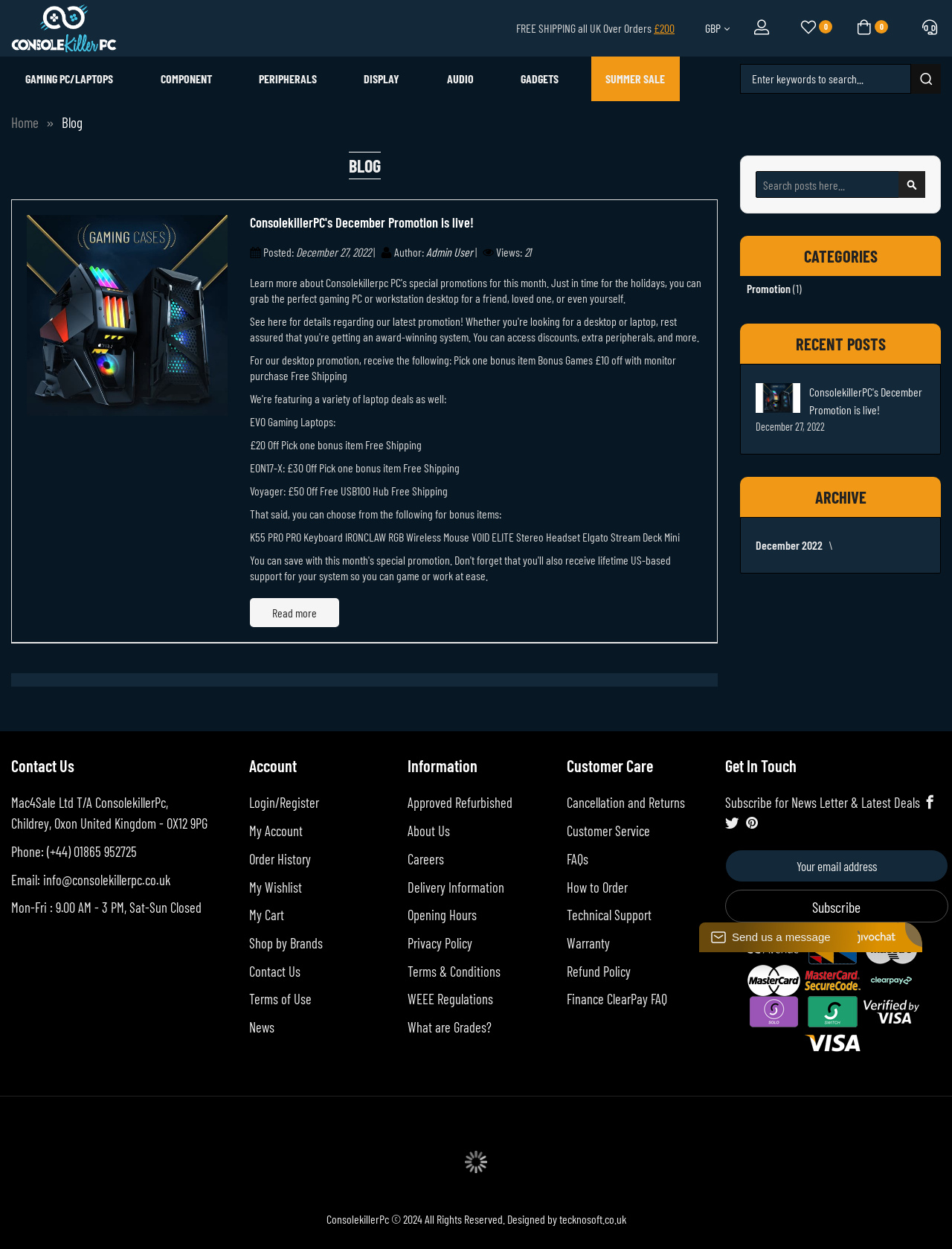Please indicate the bounding box coordinates for the clickable area to complete the following task: "View recent posts". The coordinates should be specified as four float numbers between 0 and 1, i.e., [left, top, right, bottom].

[0.836, 0.268, 0.93, 0.283]